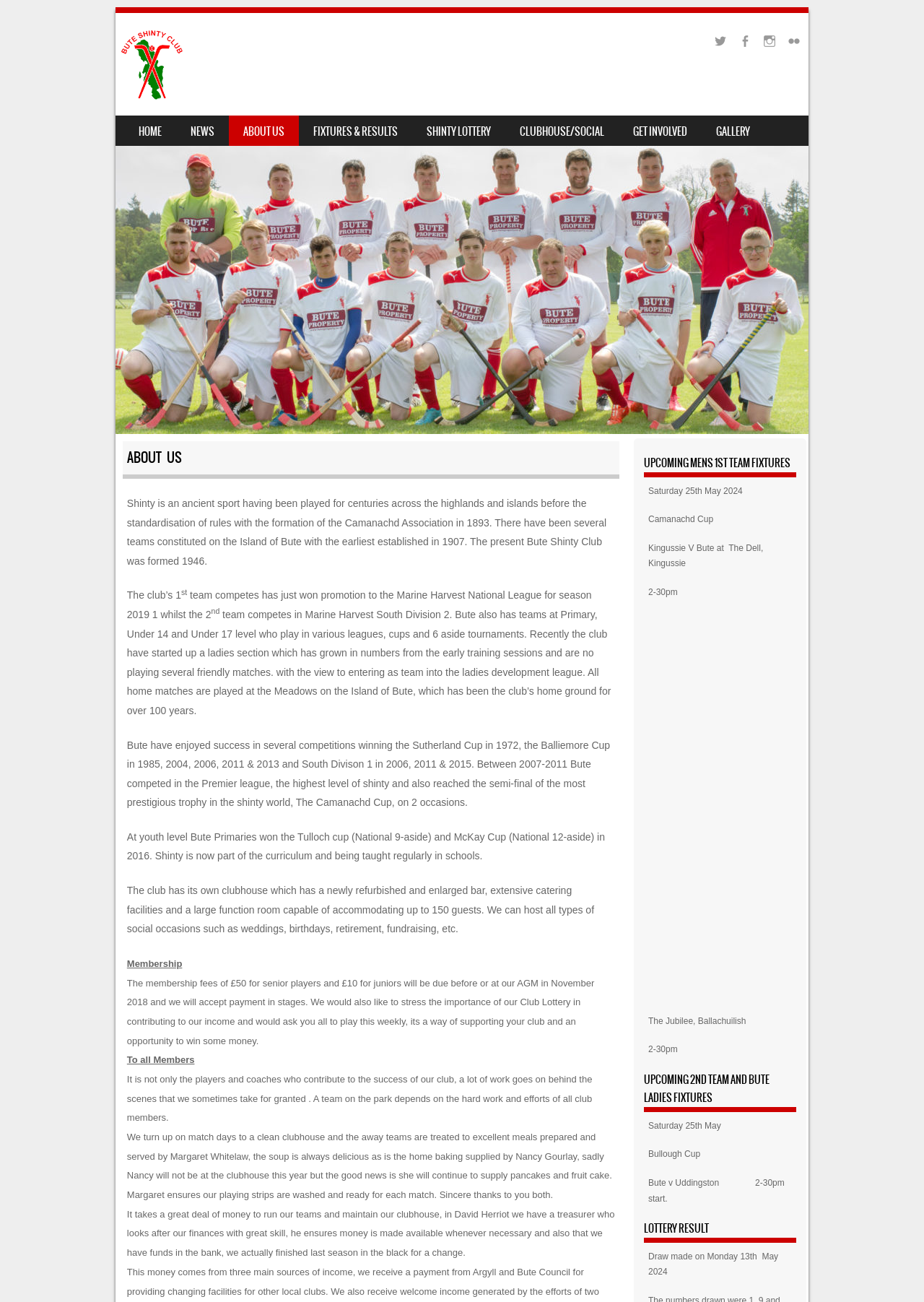Identify the bounding box coordinates of the clickable region to carry out the given instruction: "Click the ABOUT US link".

[0.248, 0.089, 0.323, 0.112]